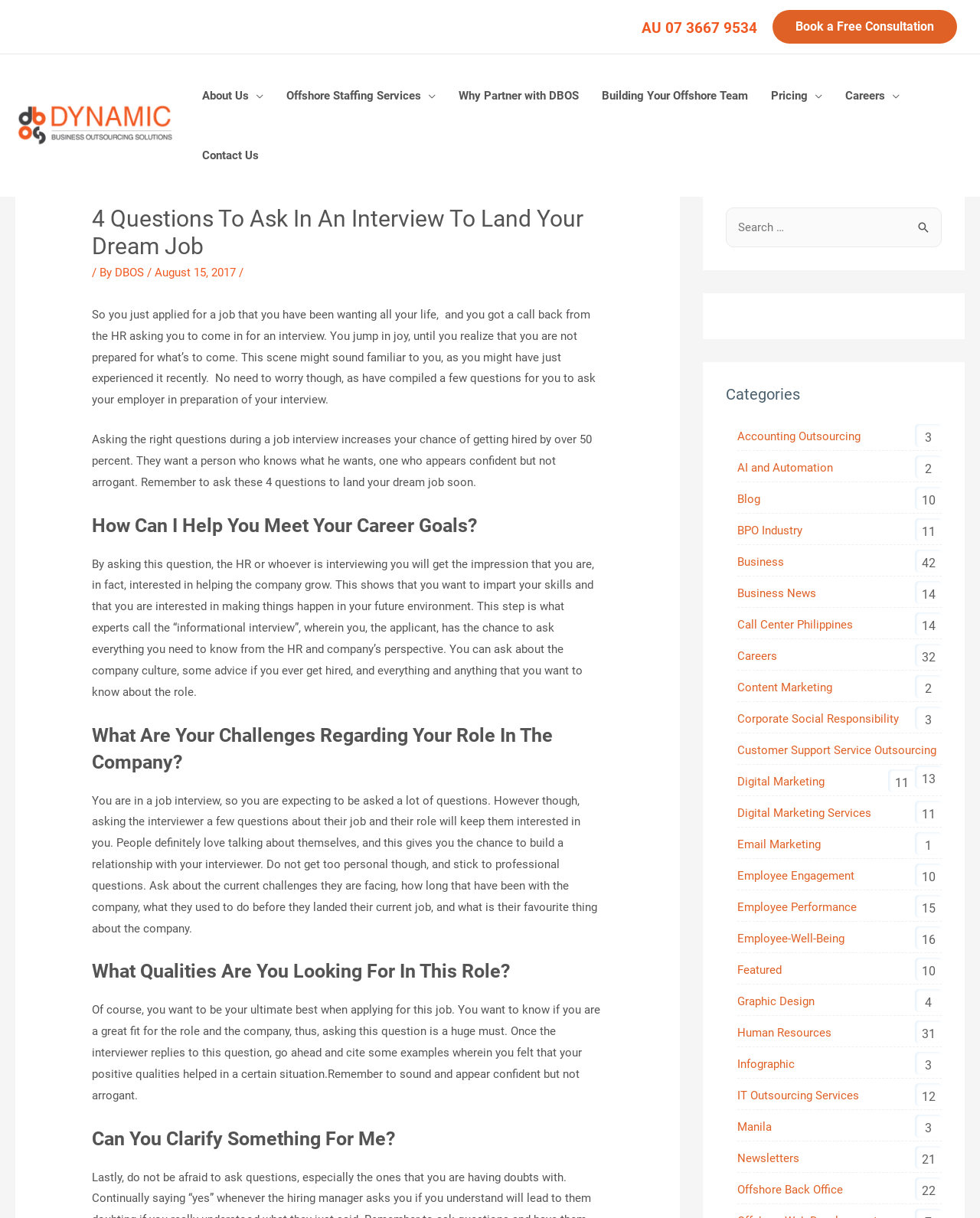Find the bounding box coordinates of the clickable region needed to perform the following instruction: "read about uncategorized". The coordinates should be provided as four float numbers between 0 and 1, i.e., [left, top, right, bottom].

None